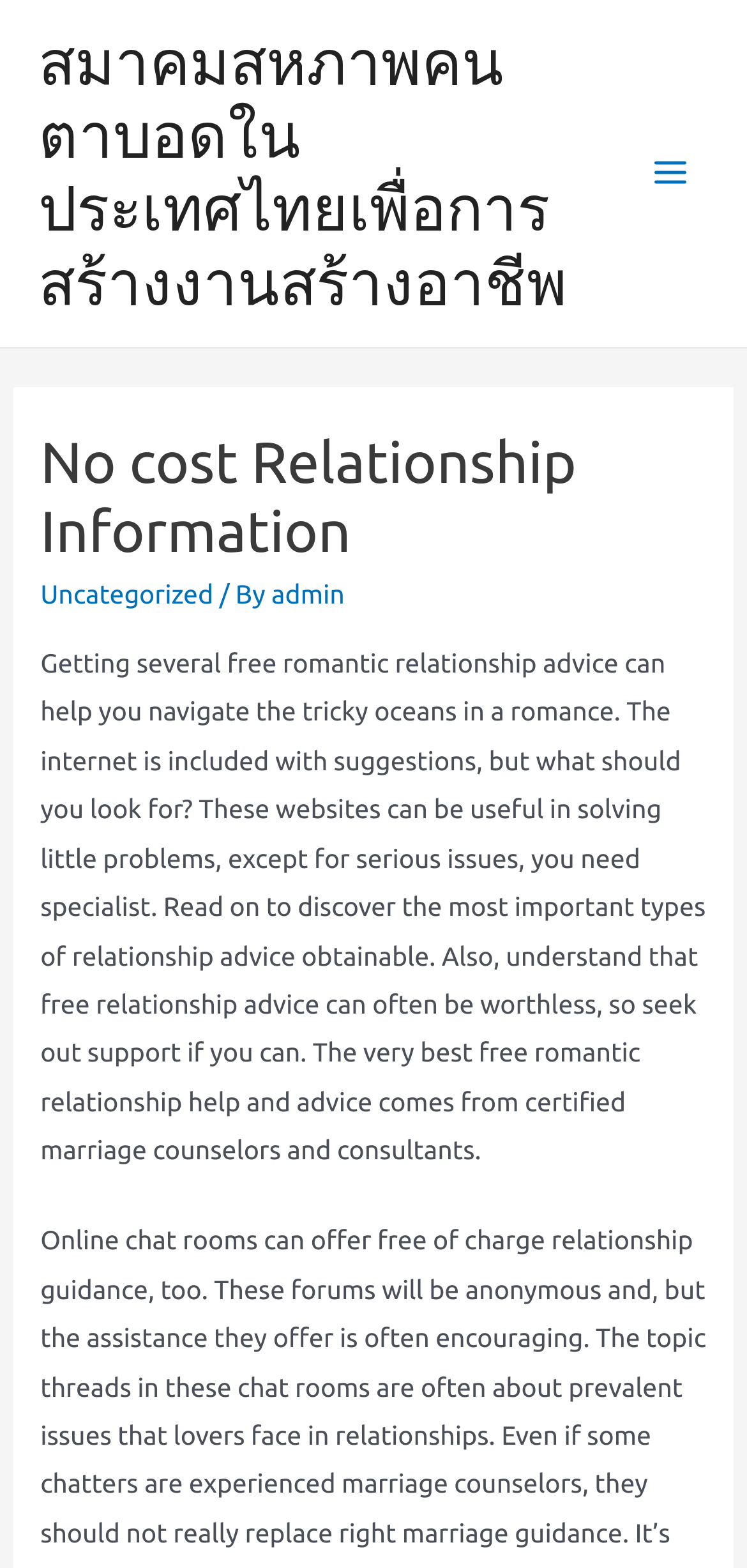What is the principal heading displayed on the webpage?

No cost Relationship Information